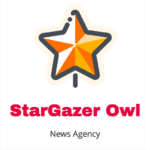What type of organization is StarGazer Owl?
Use the image to answer the question with a single word or phrase.

News Agency